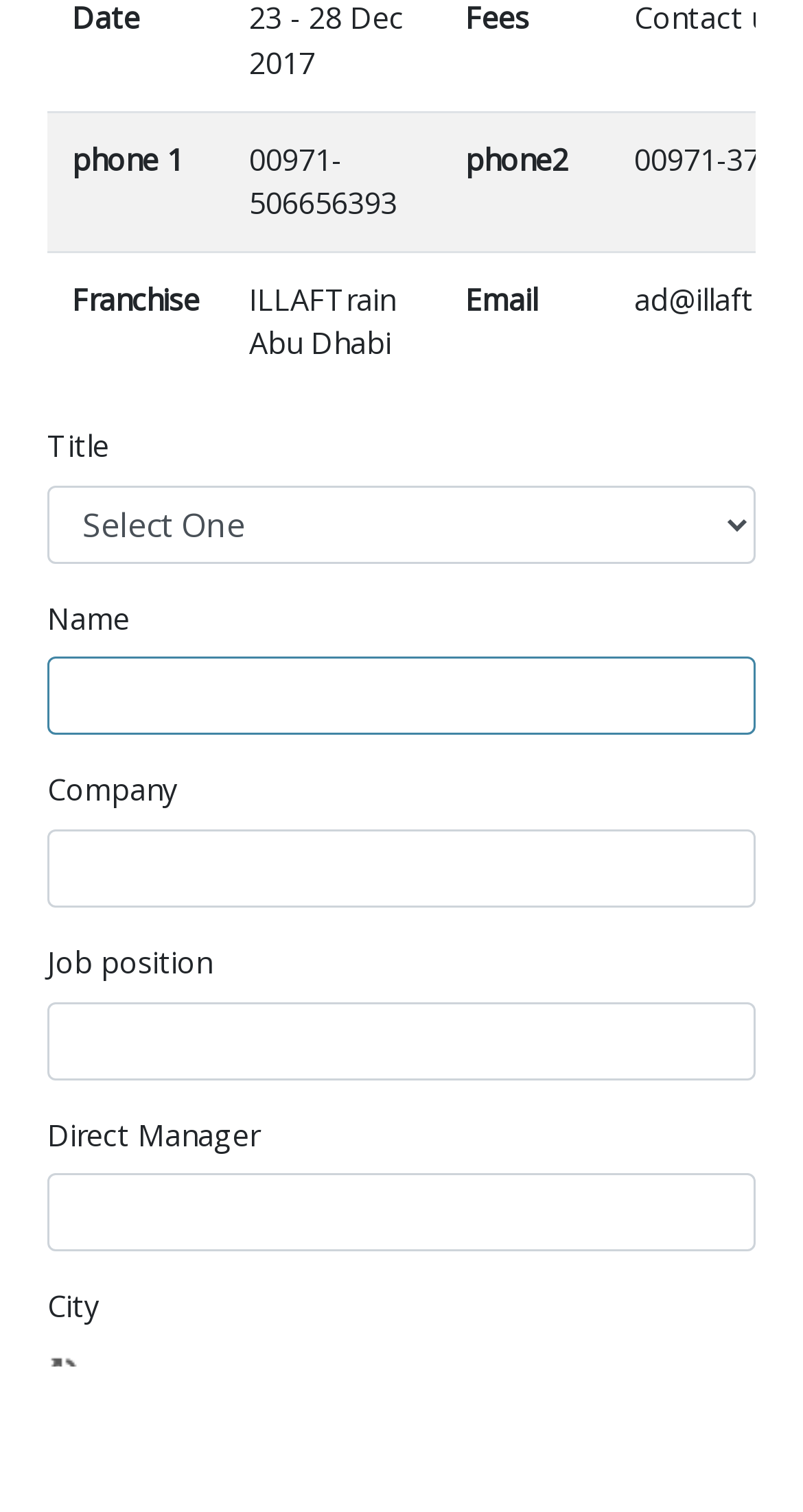Using the given element description, provide the bounding box coordinates (top-left x, top-left y, bottom-right x, bottom-right y) for the corresponding UI element in the screenshot: ع

[0.521, 0.237, 0.546, 0.26]